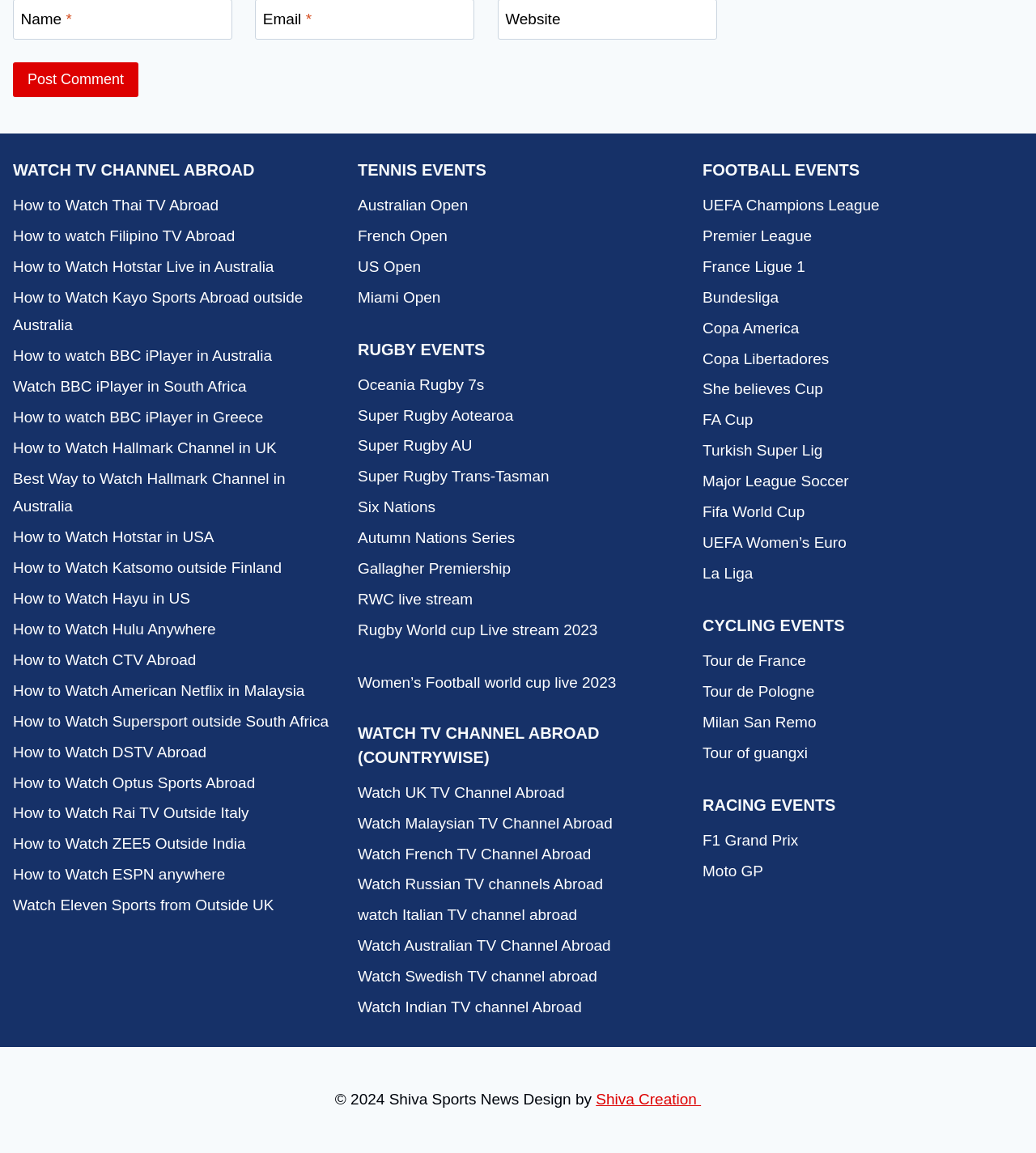Please answer the following question using a single word or phrase: 
What is the purpose of this website?

Watch TV channels abroad